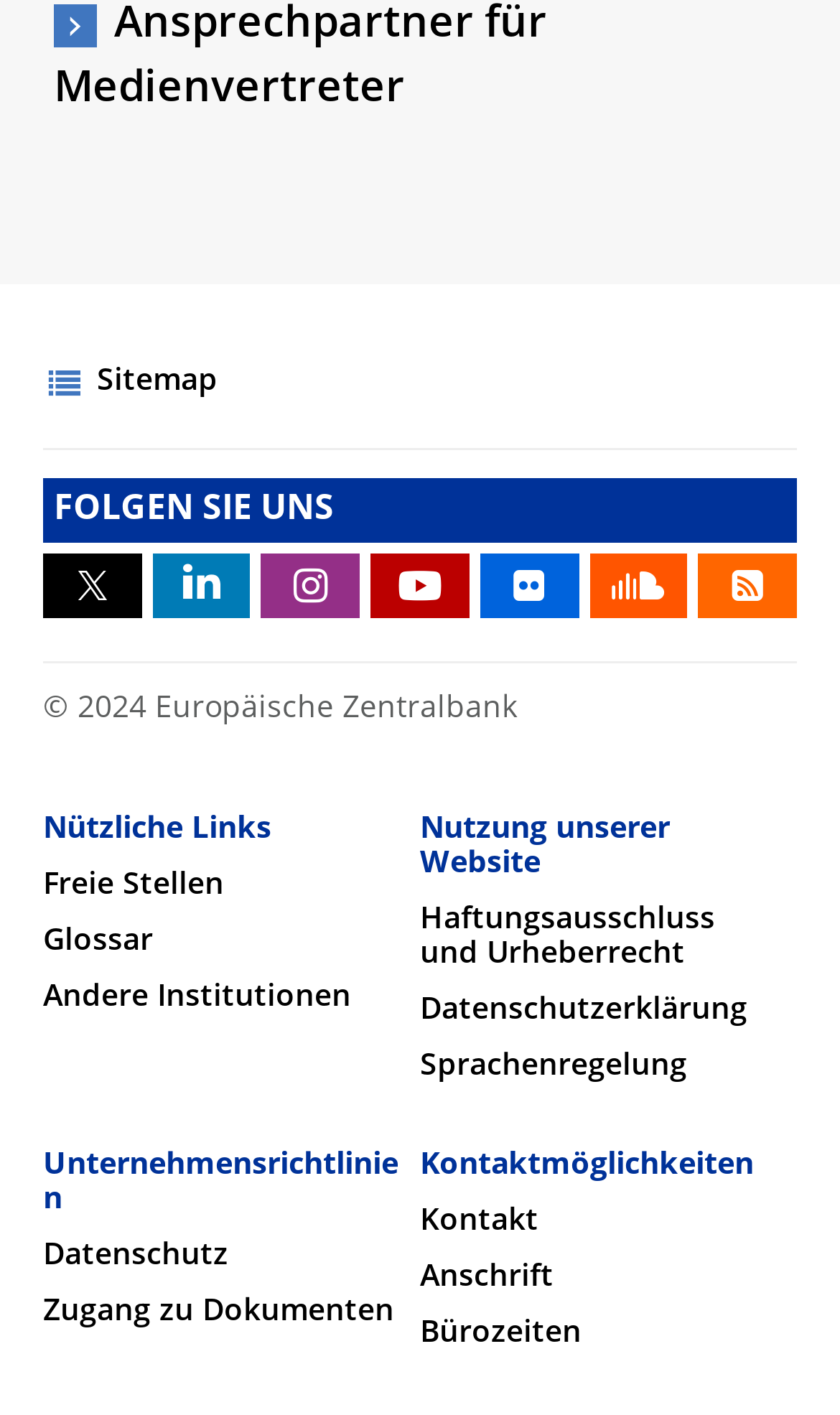Given the webpage screenshot and the description, determine the bounding box coordinates (top-left x, top-left y, bottom-right x, bottom-right y) that define the location of the UI element matching this description: parent_node: FOLGEN SIE UNS title="SoundCloud"

[0.701, 0.391, 0.819, 0.437]